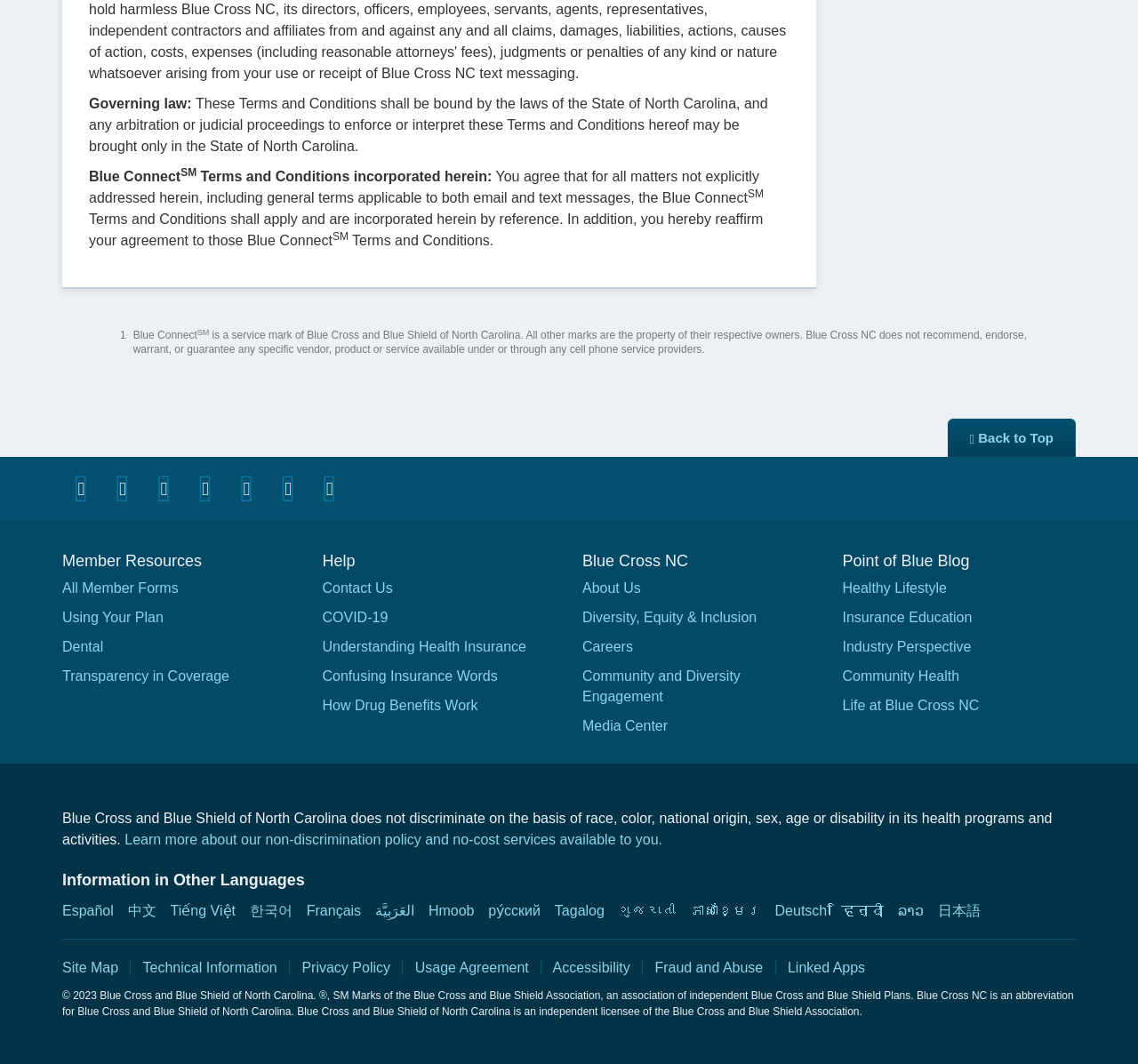Please find and report the bounding box coordinates of the element to click in order to perform the following action: "Learn more about non-discrimination policy". The coordinates should be expressed as four float numbers between 0 and 1, in the format [left, top, right, bottom].

[0.11, 0.782, 0.582, 0.796]